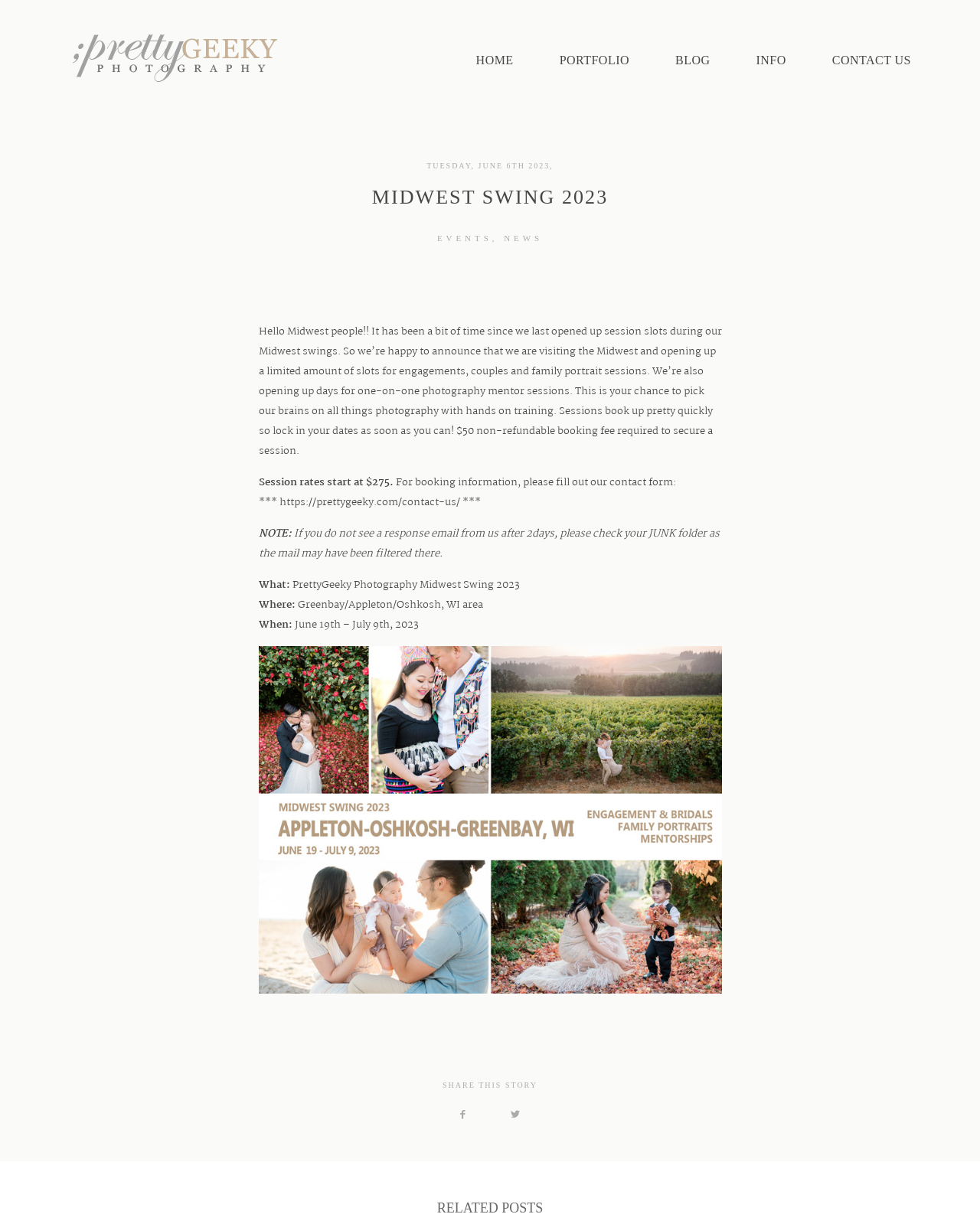Using the information shown in the image, answer the question with as much detail as possible: What is the photography studio's name?

The photography studio's name can be found in the header section of the webpage, where it is written as 'PrettyGeeky Photography' in multiple places, including the logo and the navigation menu.